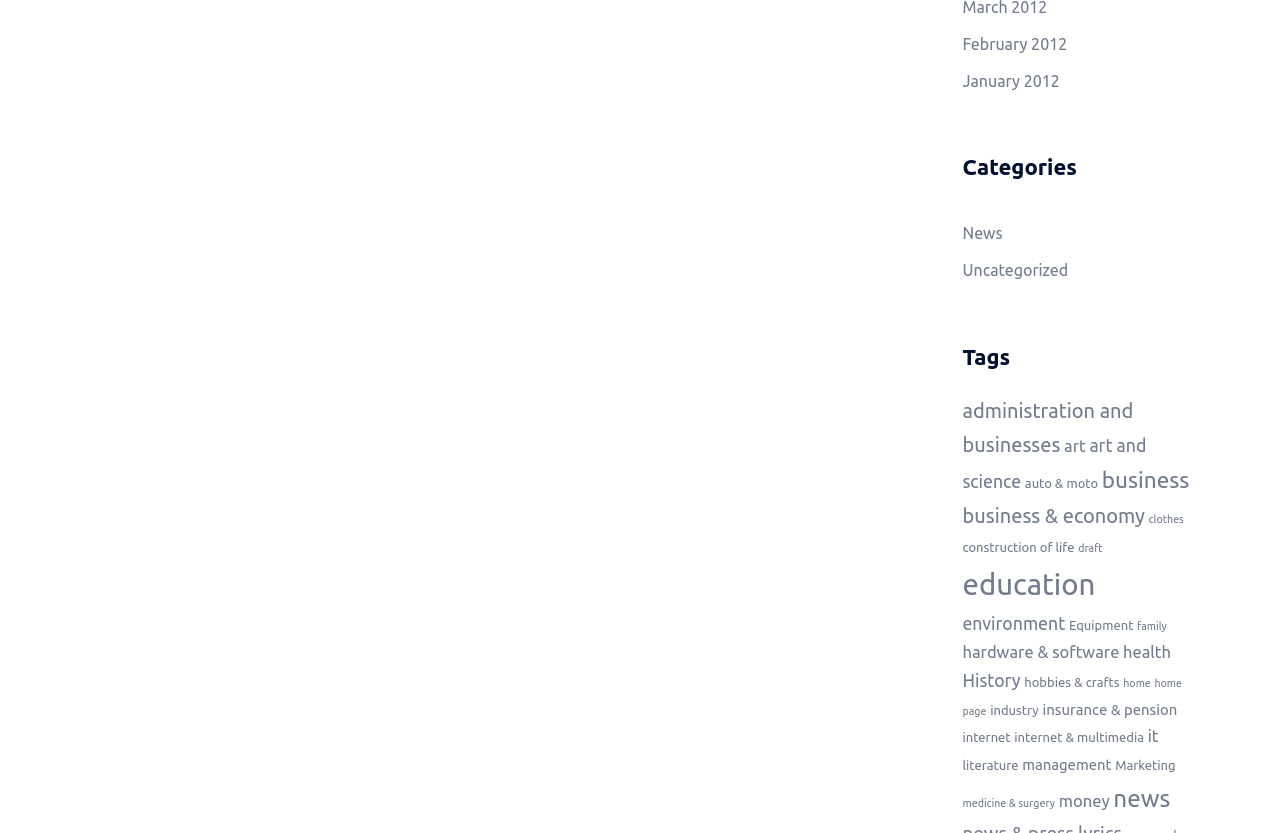What is the category with the most items? Based on the screenshot, please respond with a single word or phrase.

education